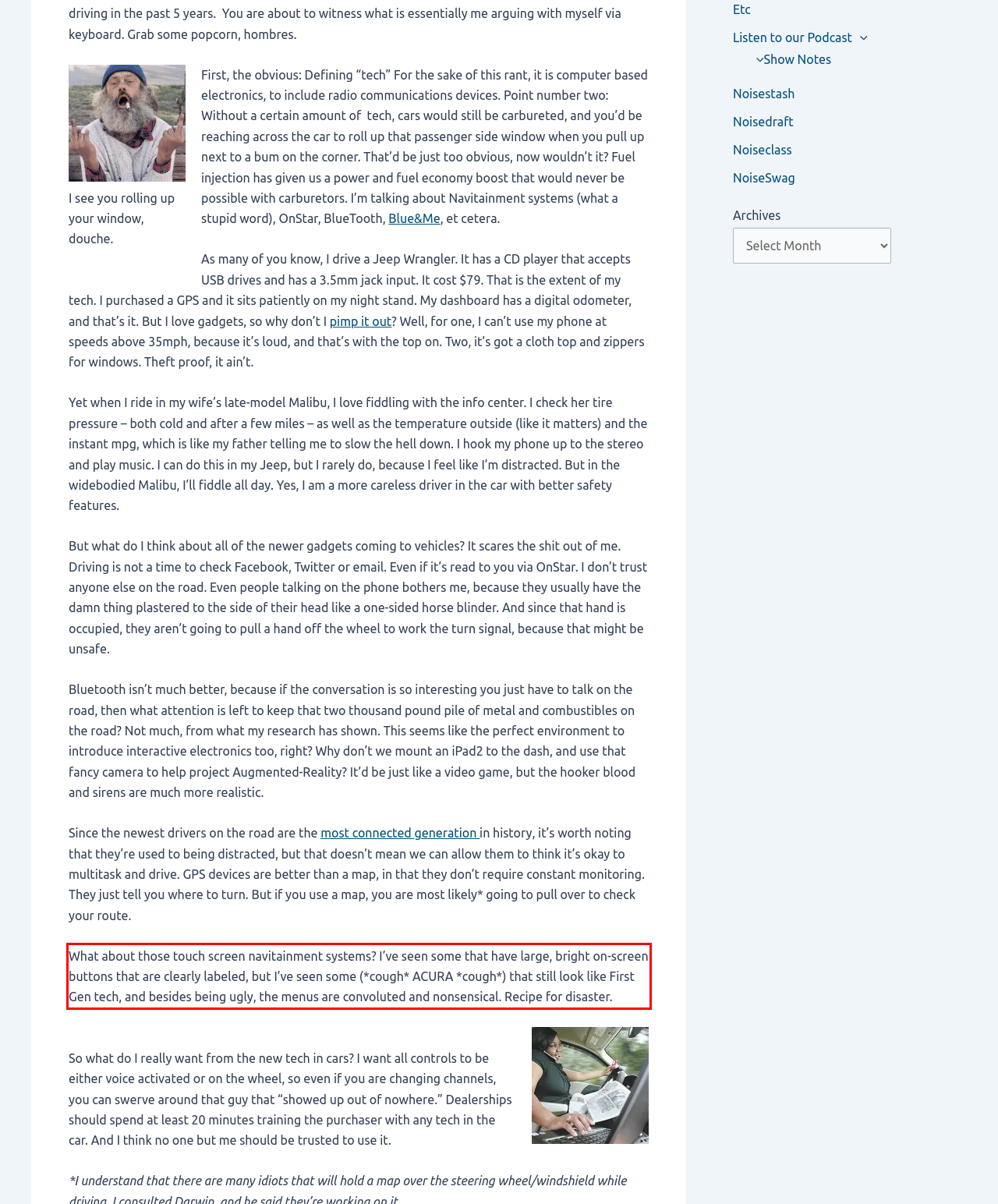You have a screenshot of a webpage with a red bounding box. Use OCR to generate the text contained within this red rectangle.

What about those touch screen navitainment systems? I’ve seen some that have large, bright on-screen buttons that are clearly labeled, but I’ve seen some (*cough* ACURA *cough*) that still look like First Gen tech, and besides being ugly, the menus are convoluted and nonsensical. Recipe for disaster.